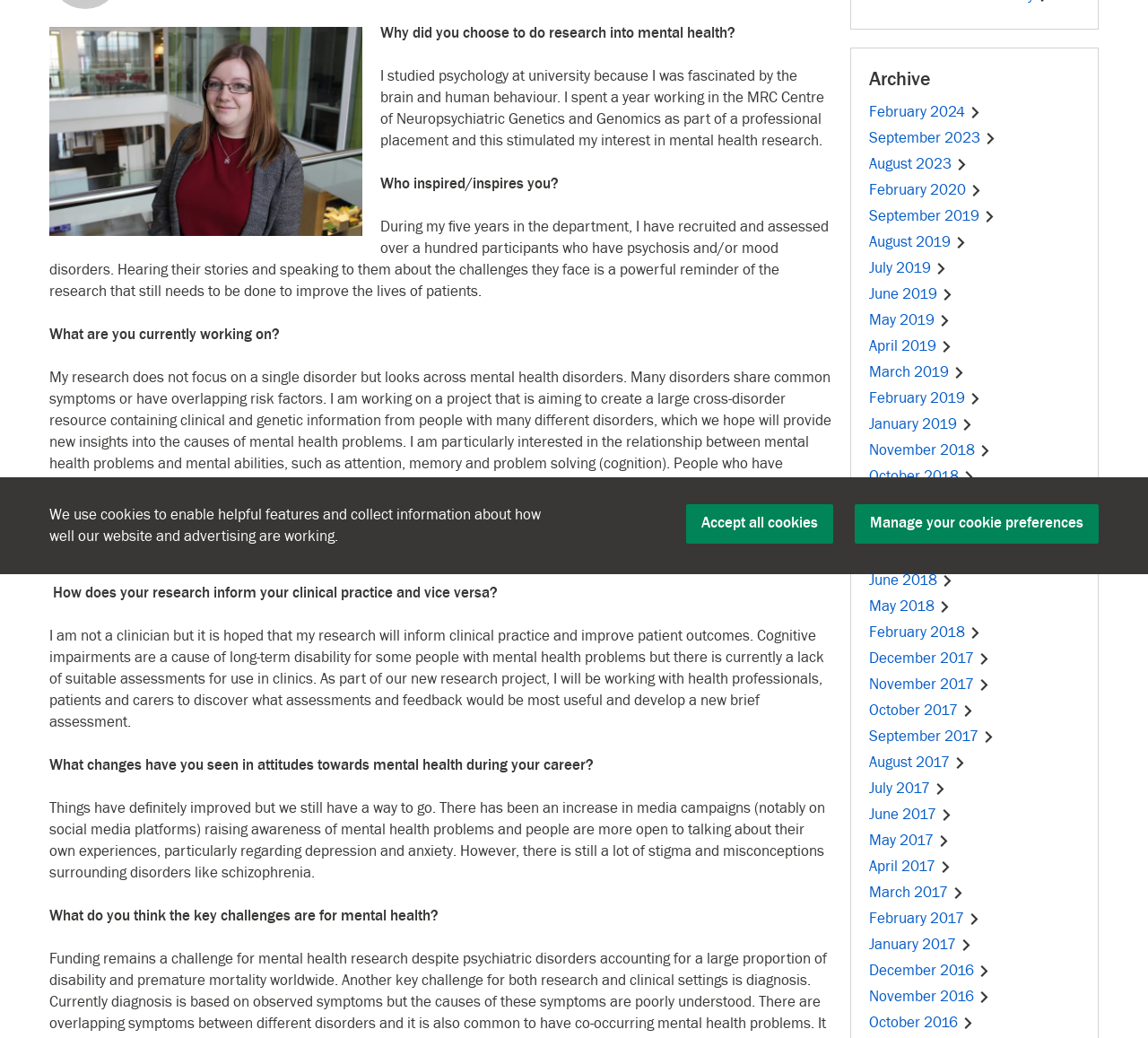Provide the bounding box coordinates of the HTML element this sentence describes: "September 2017Chevron right". The bounding box coordinates consist of four float numbers between 0 and 1, i.e., [left, top, right, bottom].

[0.757, 0.701, 0.87, 0.718]